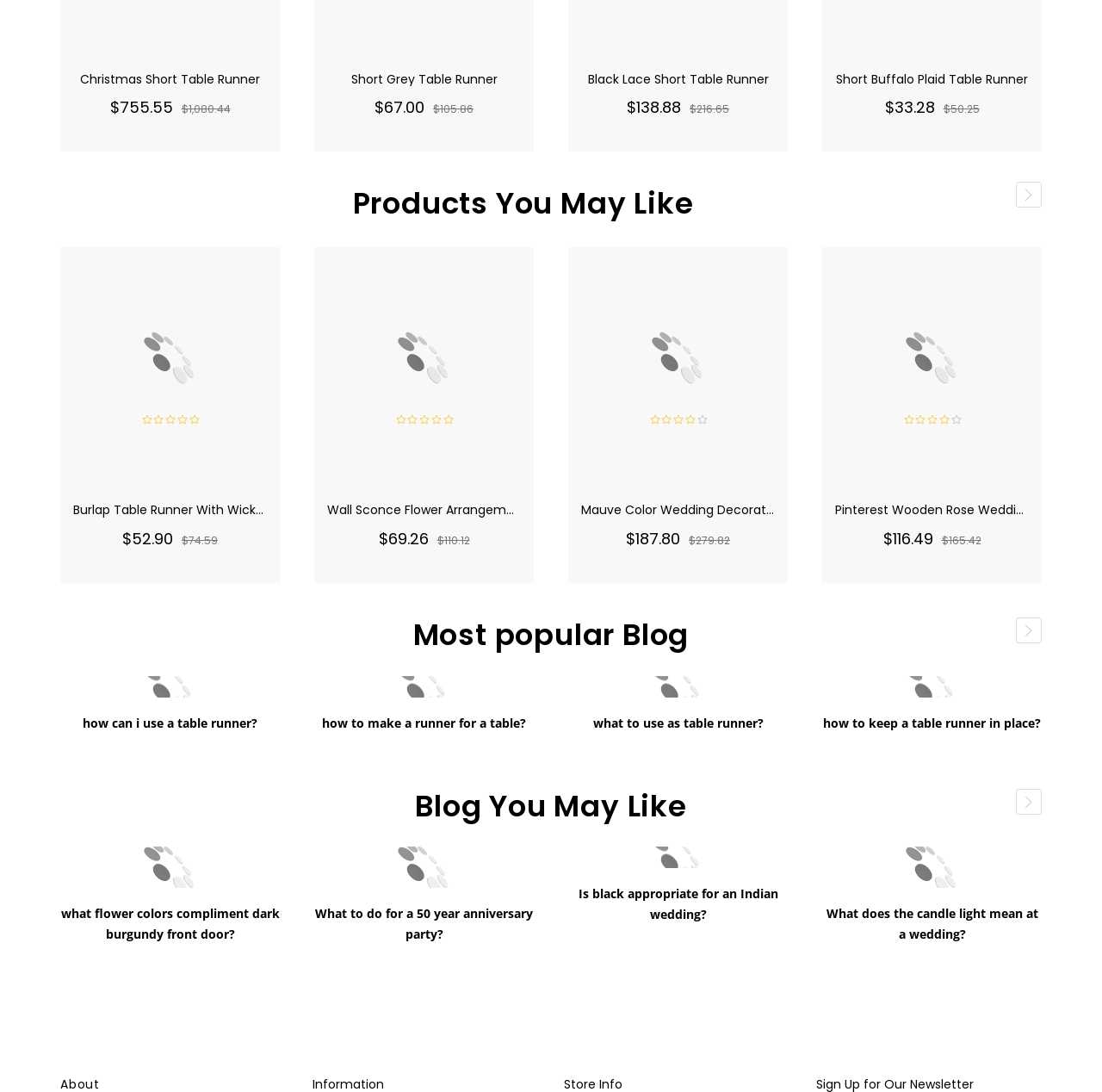Could you find the bounding box coordinates of the clickable area to complete this instruction: "View 'Burlap Table Runner With Wicker Placemats'"?

[0.086, 0.258, 0.223, 0.396]